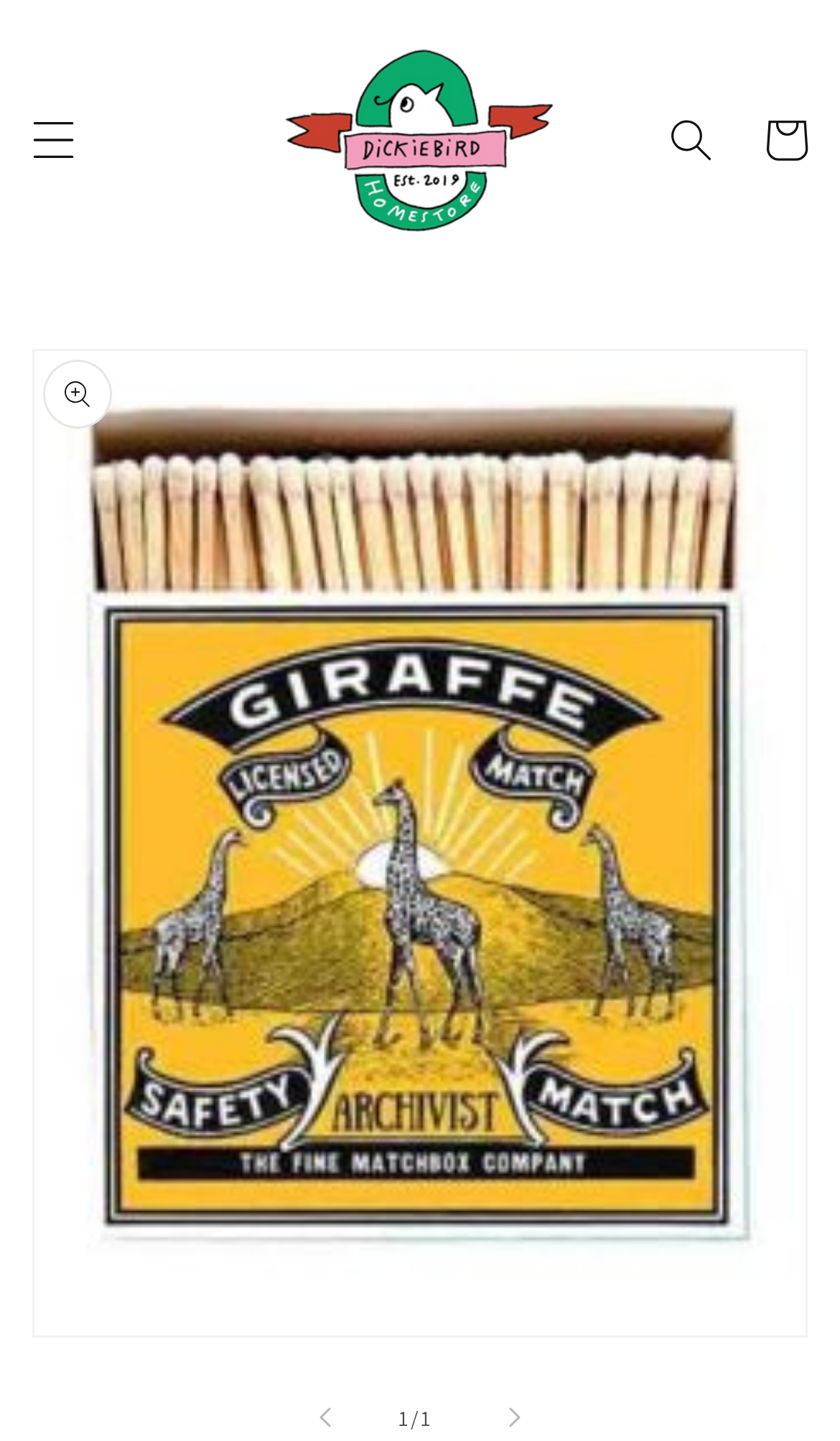Can you give a comprehensive explanation to the question given the content of the image?
What is the content of the static text near the 'Cart' link?

I found the answer by looking at the static text element with the text 'of' which is located near the 'Cart' link.